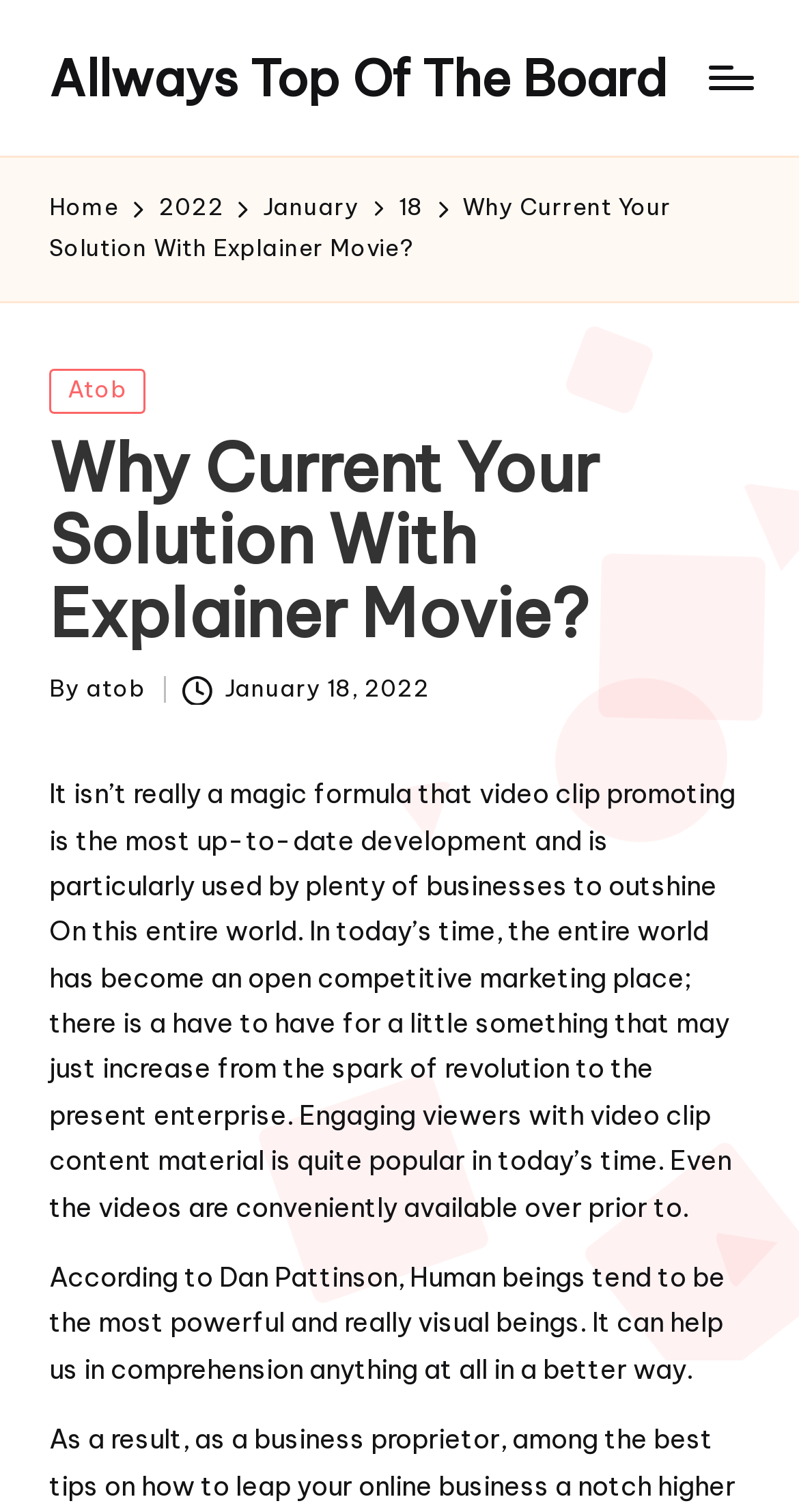Identify the bounding box coordinates for the UI element mentioned here: "Scroll to Top". Provide the coordinates as four float values between 0 and 1, i.e., [left, top, right, bottom].

[0.877, 0.862, 0.959, 0.905]